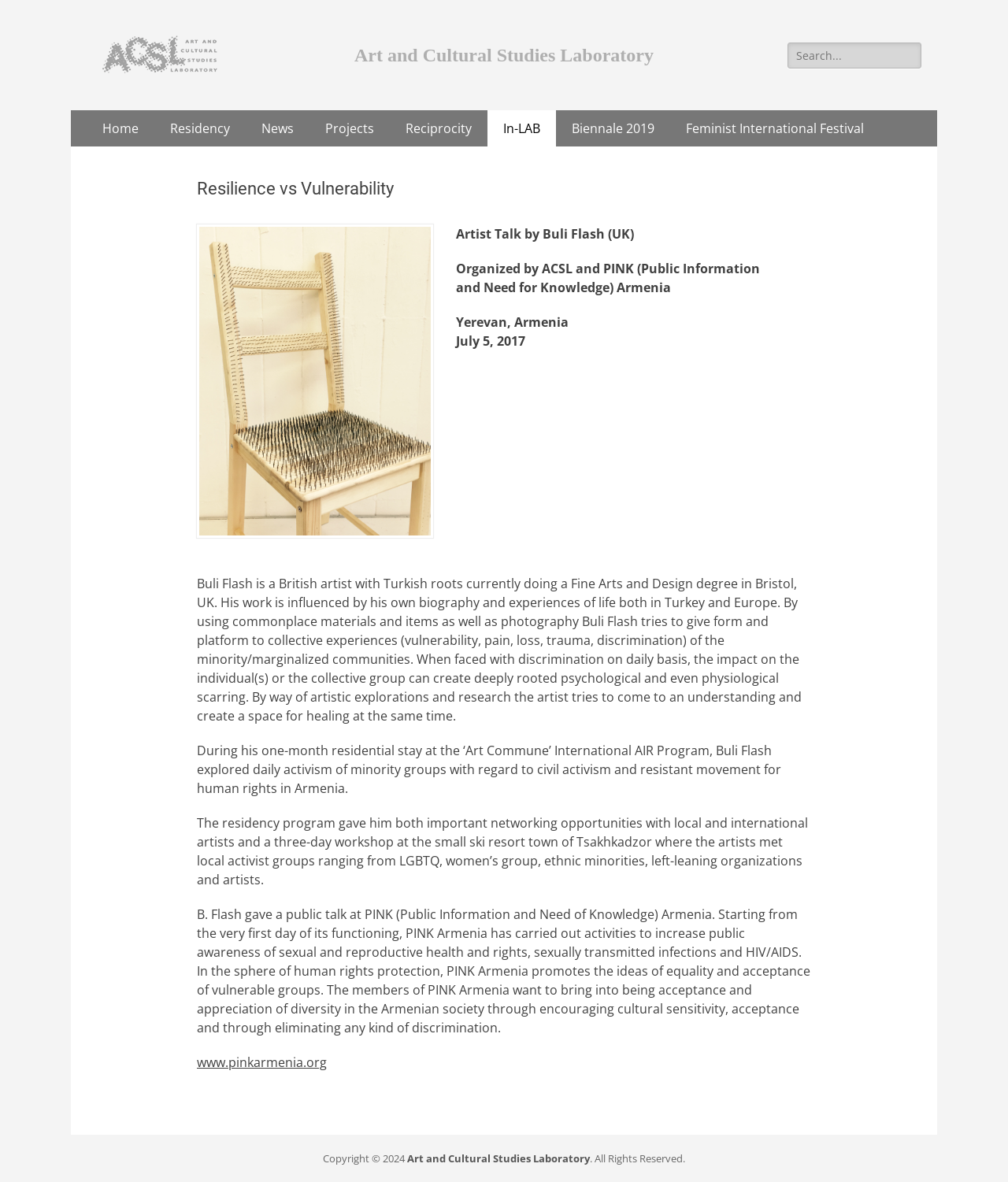What is the date of the artist talk?
Use the image to answer the question with a single word or phrase.

July 5, 2017